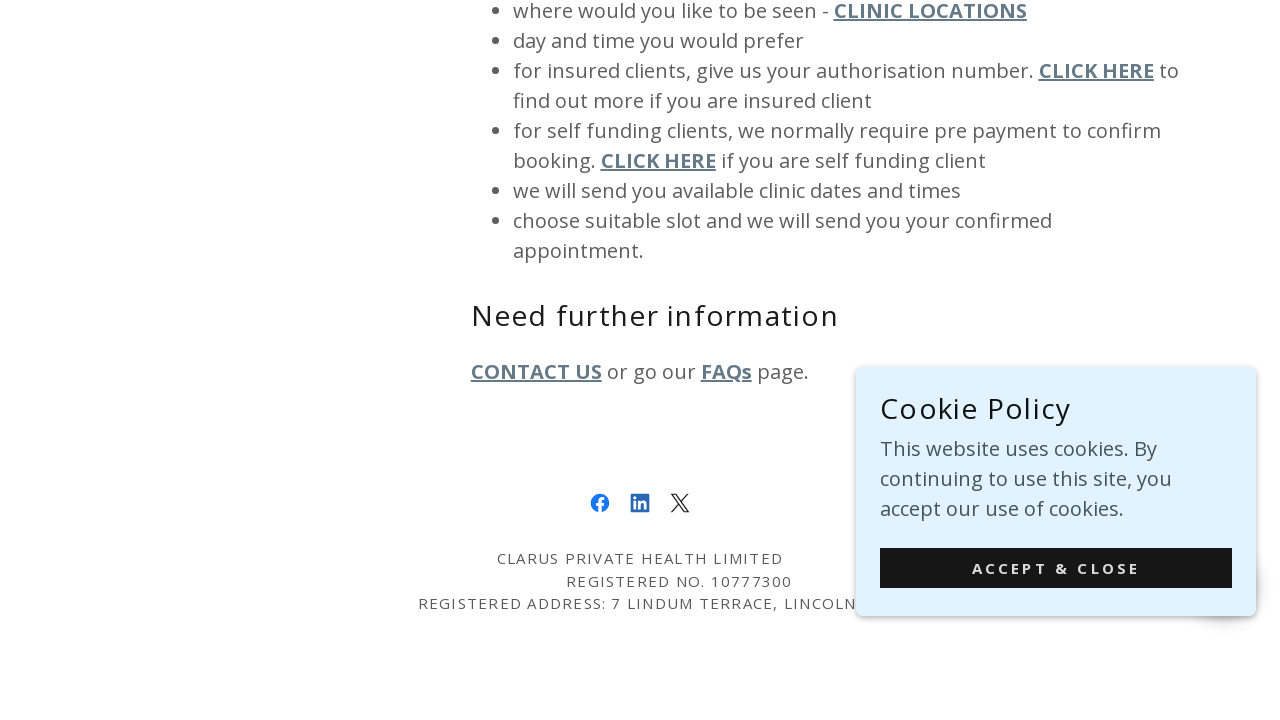Using the format (top-left x, top-left y, bottom-right x, bottom-right y), provide the bounding box coordinates for the described UI element. All values should be floating point numbers between 0 and 1: aria-label="Facebook Social Link"

[0.453, 0.671, 0.484, 0.726]